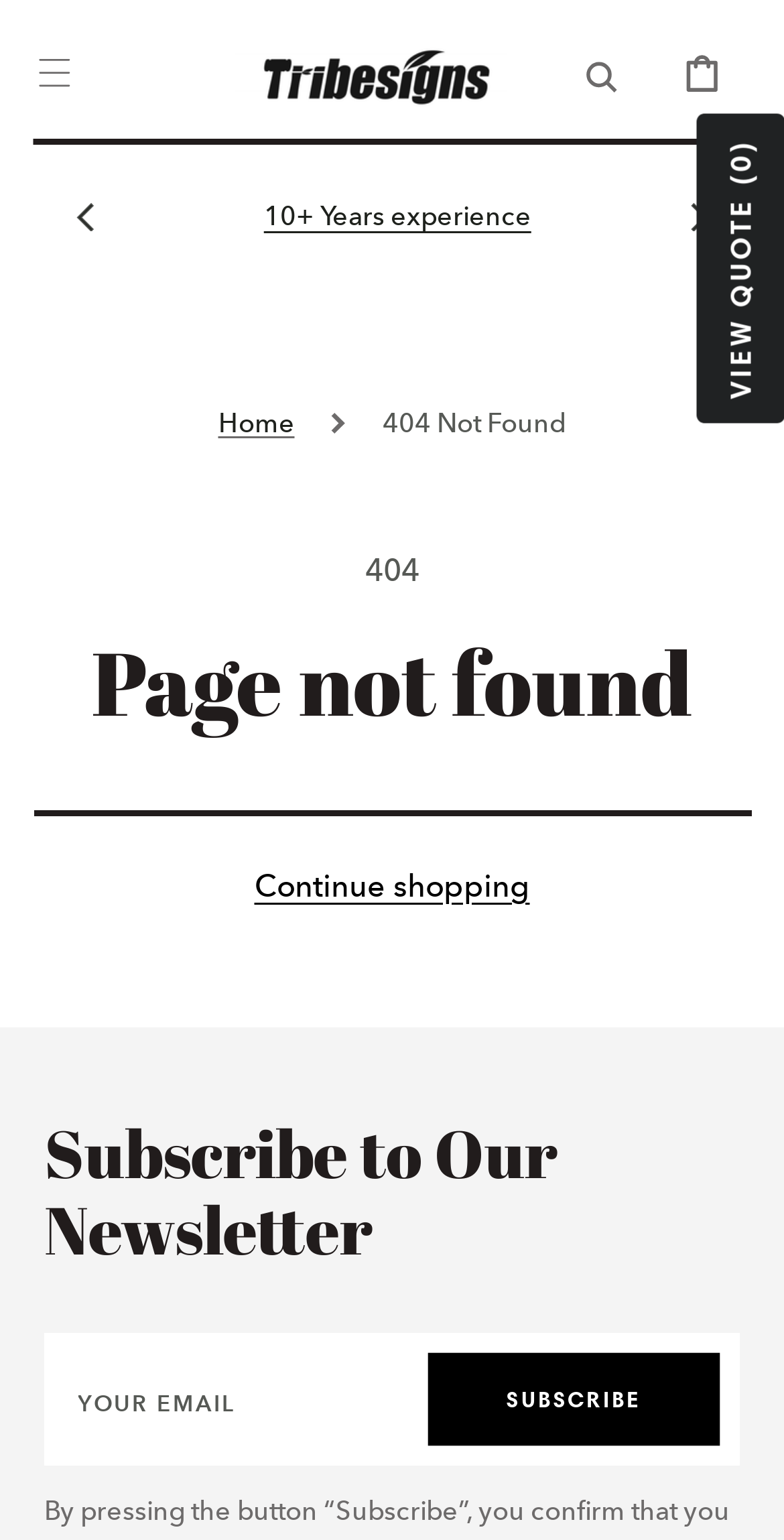How many years of experience does the company have?
Use the image to give a comprehensive and detailed response to the question.

The company has more than 10 years of experience, as indicated by the link text '10+ Years experience' in the information section of the header.